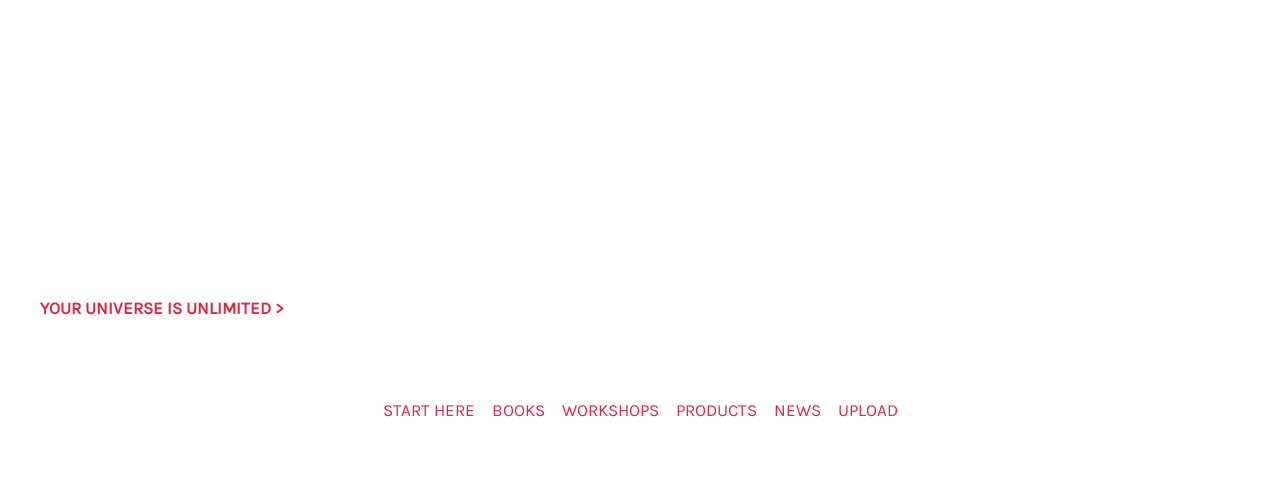Please give a concise answer to this question using a single word or phrase: 
How many navigation elements are on the webpage?

2